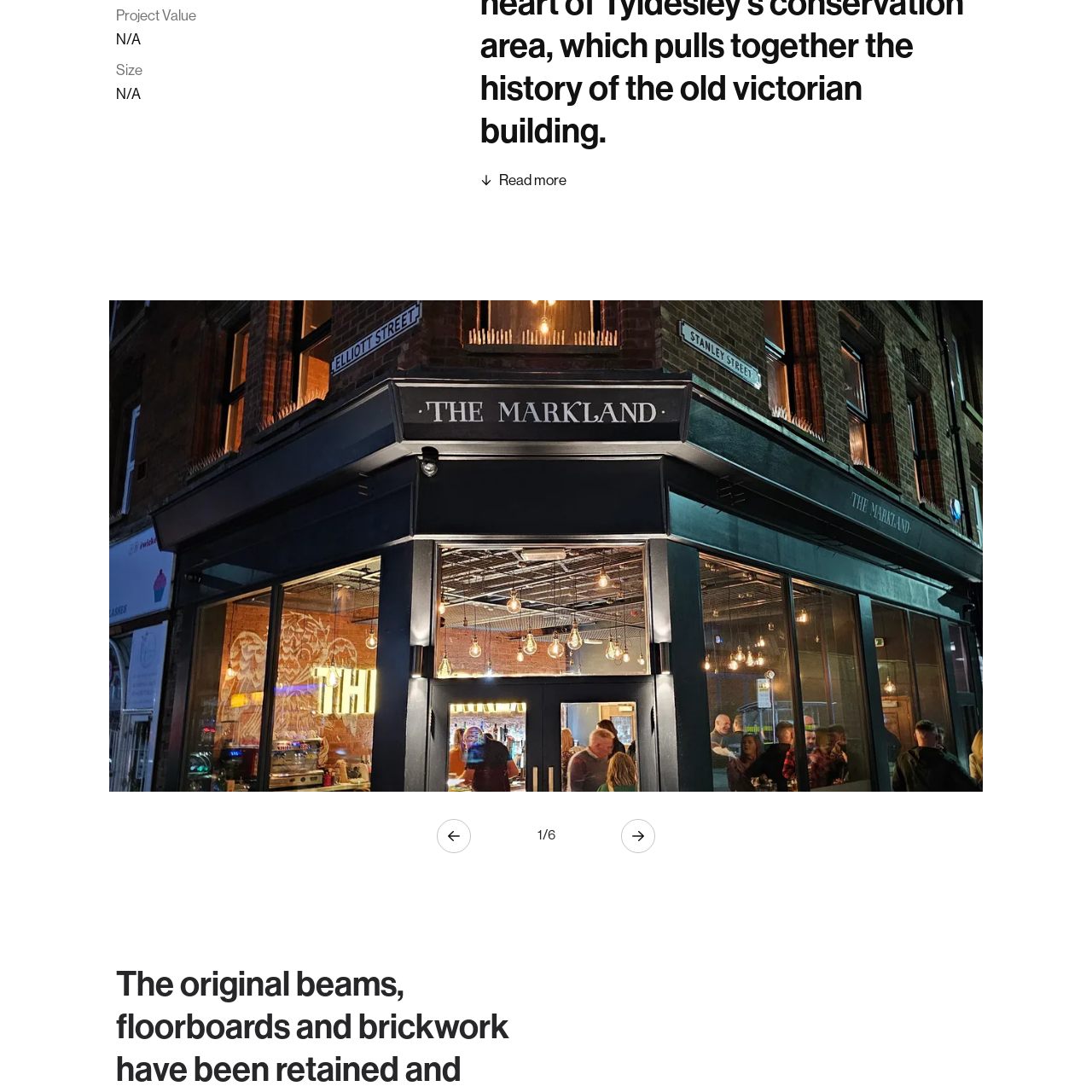Provide an elaborate description of the visual elements present in the image enclosed by the red boundary.

The image displays a visual representation related to a project, indicated by the filename "20231215 203024." It likely serves as an illustrative element within a larger context about the project, which could pertain to its size or value. Given the associated headings, such as "Project Value" and "Size," the image may be intended to support statistical data or showcase a significant aspect of the project outlined on the webpage. The layout suggests that this image is centrally placed, providing a clear focal point for readers engaged in learning more about the specifics of the project.